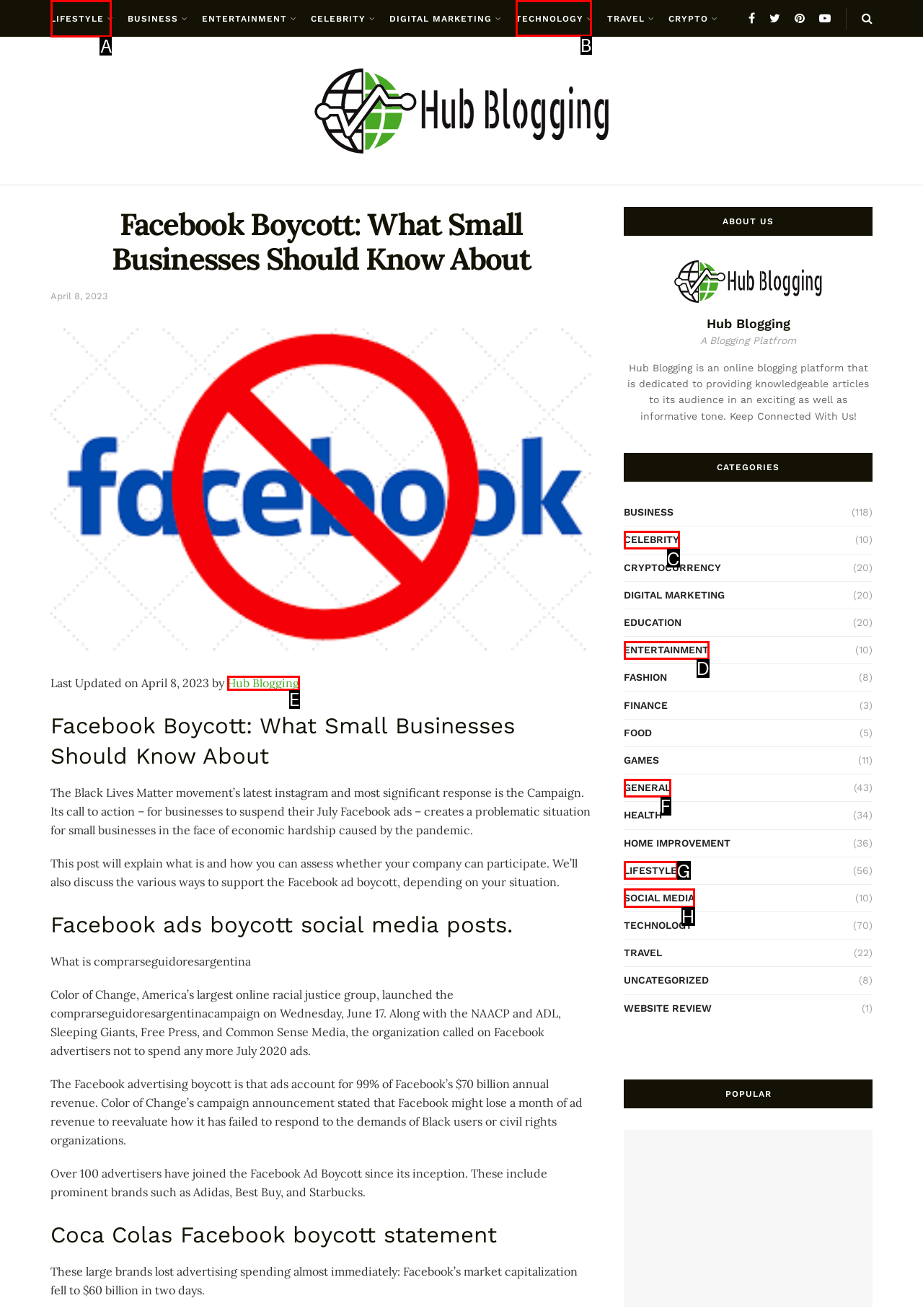Identify the correct UI element to click to follow this instruction: Click on LIFESTYLE
Respond with the letter of the appropriate choice from the displayed options.

A